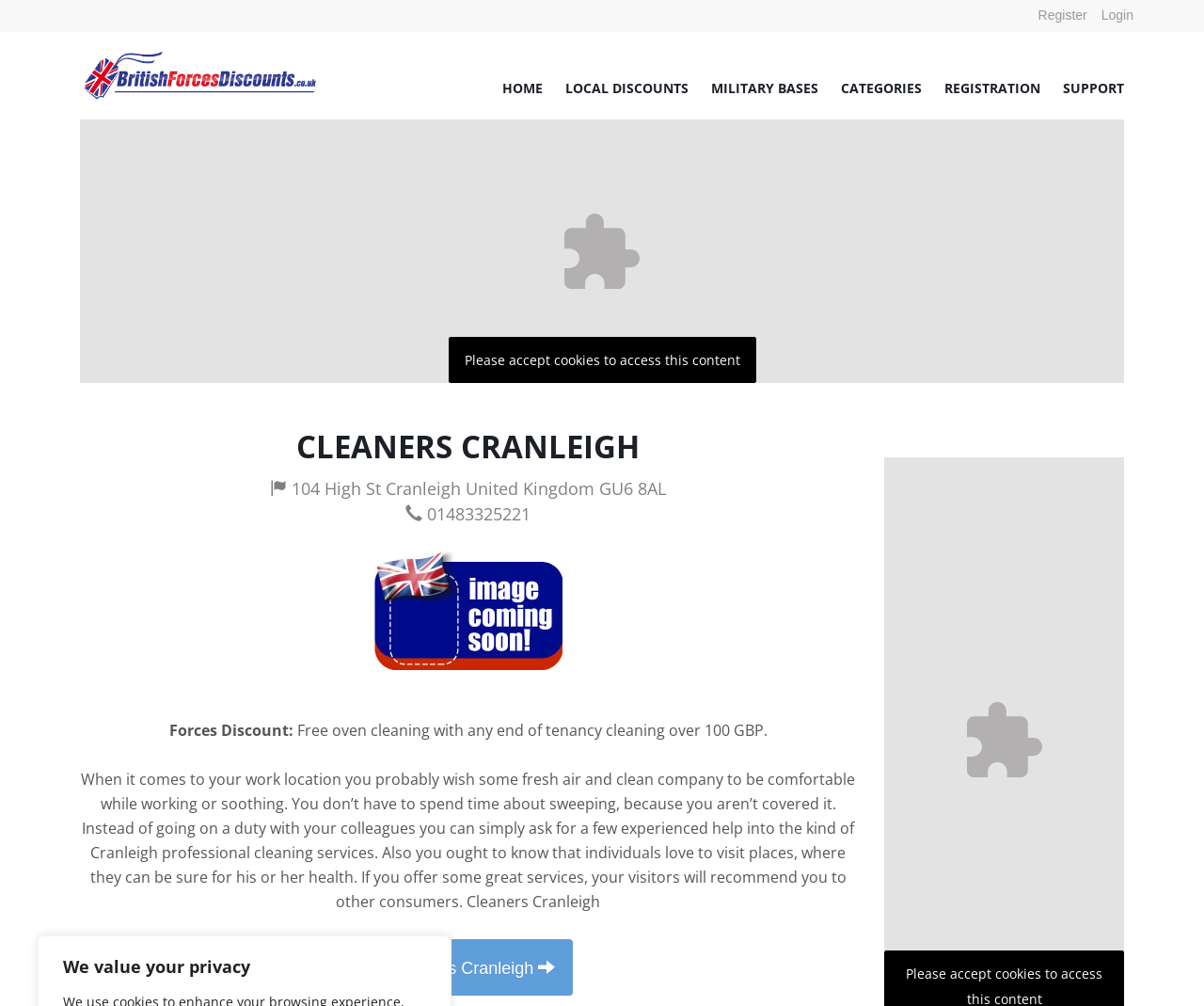What is the discount offered for end of tenancy cleaning?
From the image, respond with a single word or phrase.

Free oven cleaning over 100 GBP